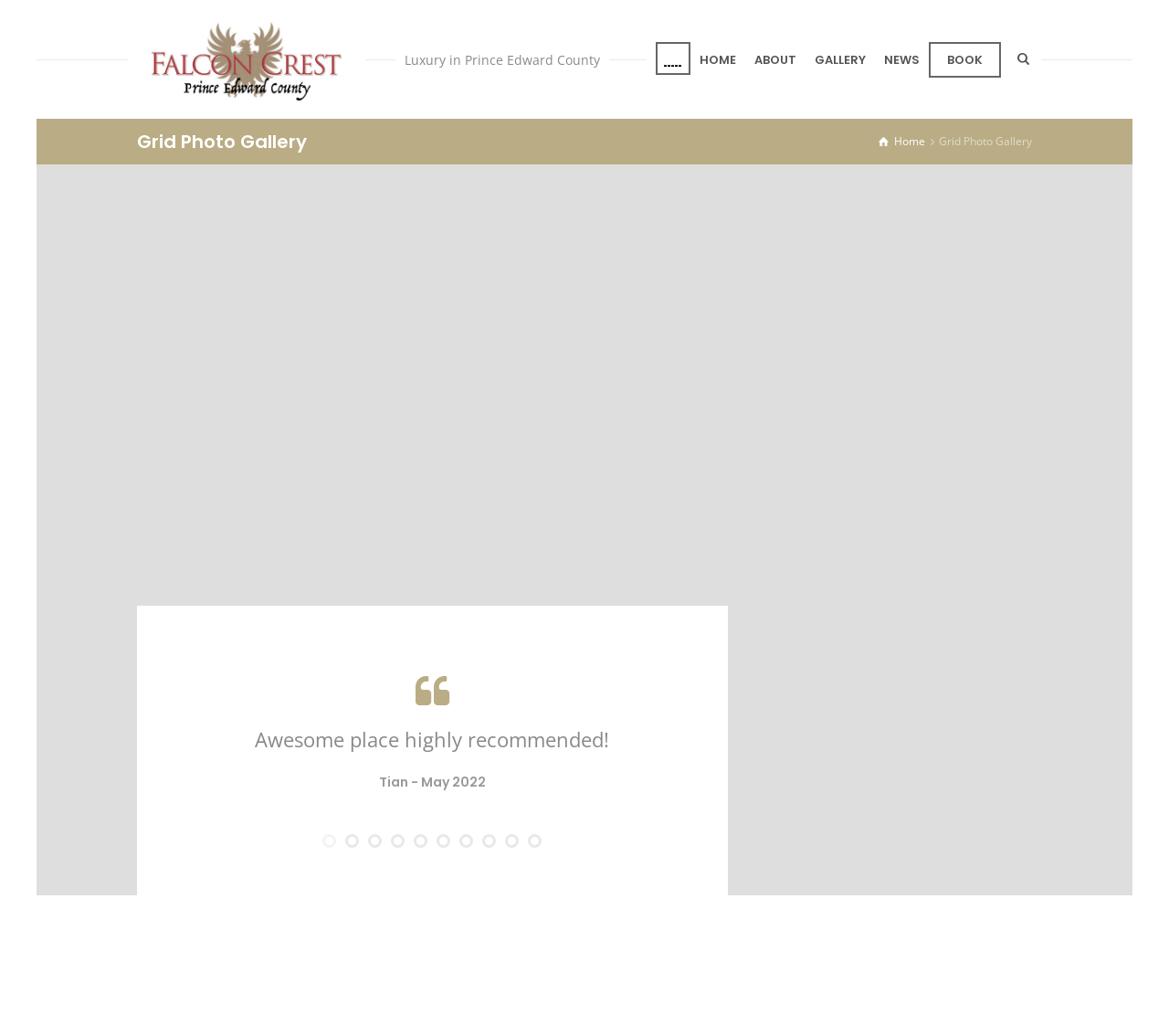Please find and generate the text of the main heading on the webpage.

Grid Photo Gallery